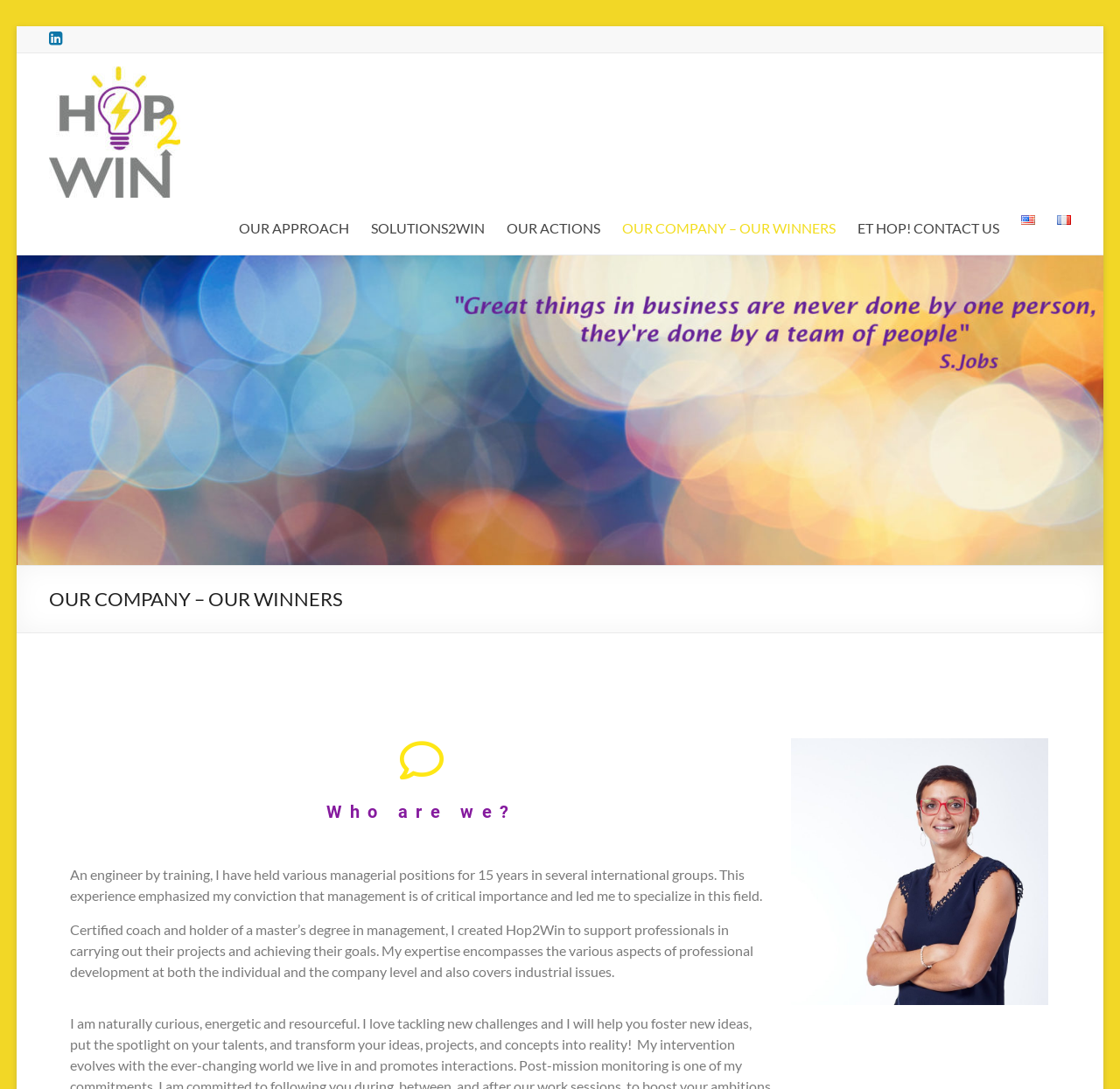Please give a succinct answer using a single word or phrase:
What is the profession of the person who created Hop2Win?

Engineer and coach